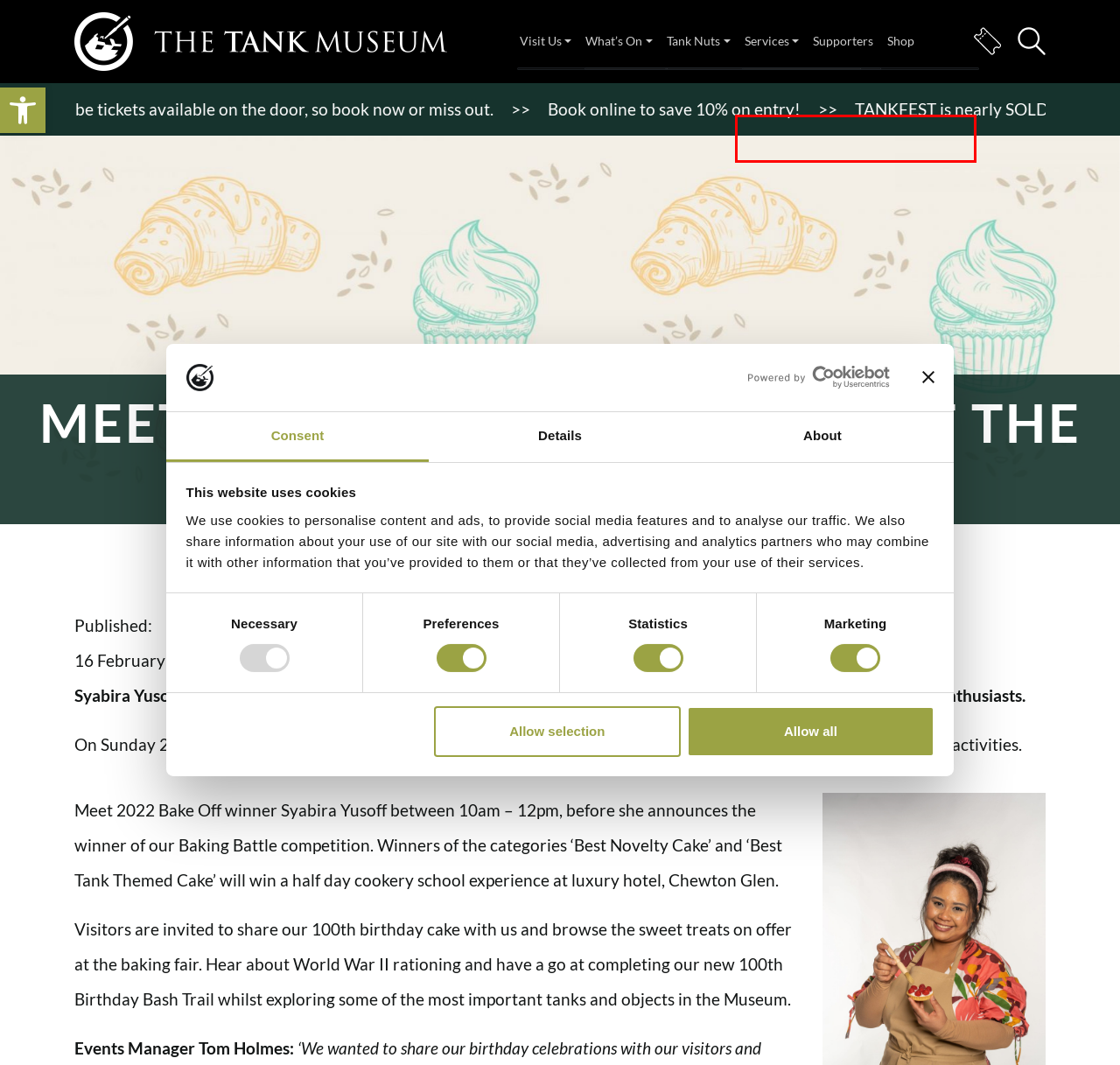Given a screenshot of a webpage with a red bounding box, please pick the webpage description that best fits the new webpage after clicking the element inside the bounding box. Here are the candidates:
A. Sponsorship - The Tank Museum
B. Quiet Mornings - The Tank Museum
C. Services - The Tank Museum
D. Tank Collection - The Tank Museum
E. Friends of The Tank Museum - The Tank Museum
F. Venue Hire - The Tank Museum
G. Tank Nuts - The Tank Museum
H. Groups - The Tank Museum

H